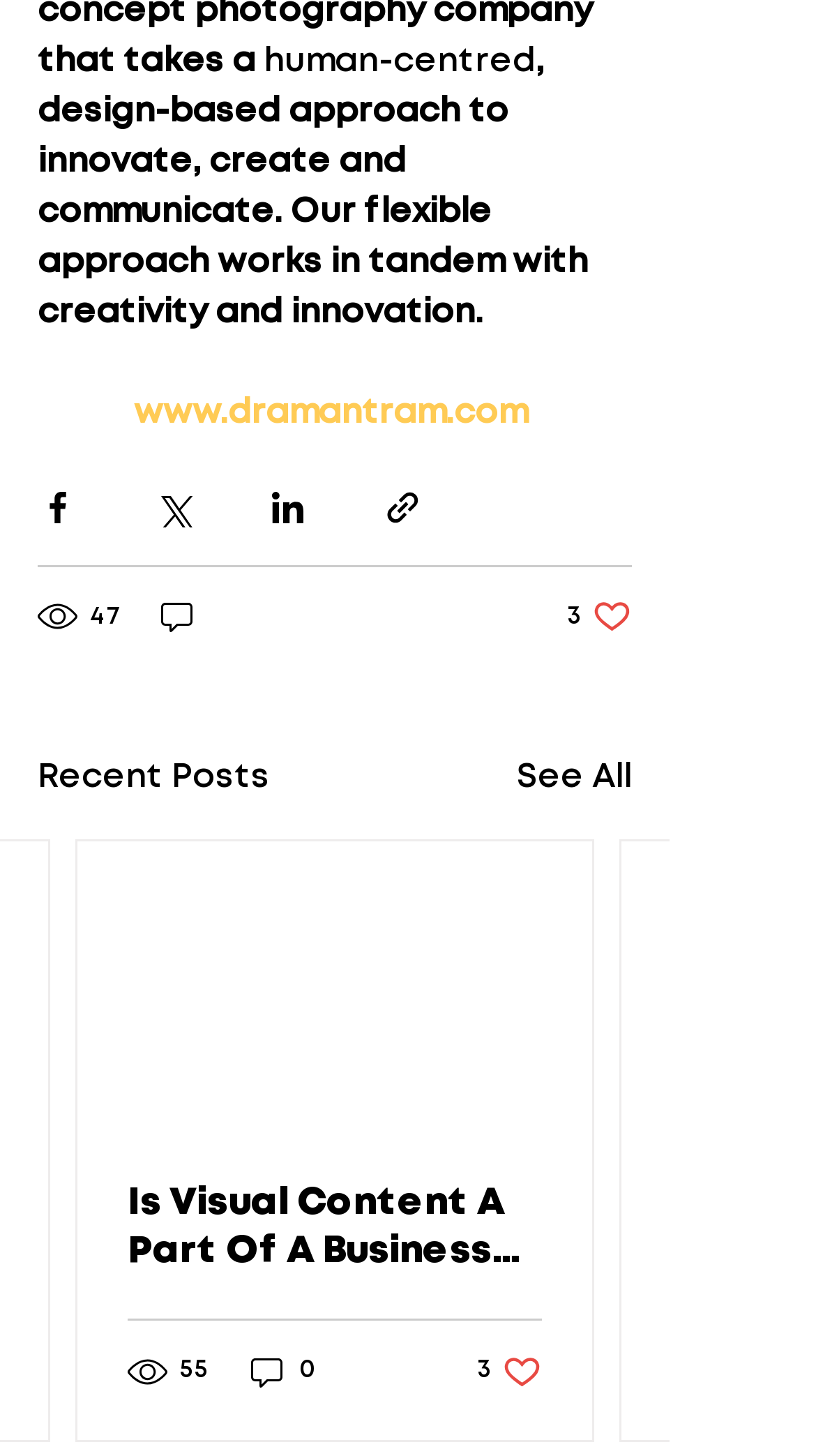Using the information shown in the image, answer the question with as much detail as possible: What is the title of the second article?

The title of the second article is 'Is Visual Content A Part Of A Business Solution Or Cosmetic?', which is a link element inside the article section.